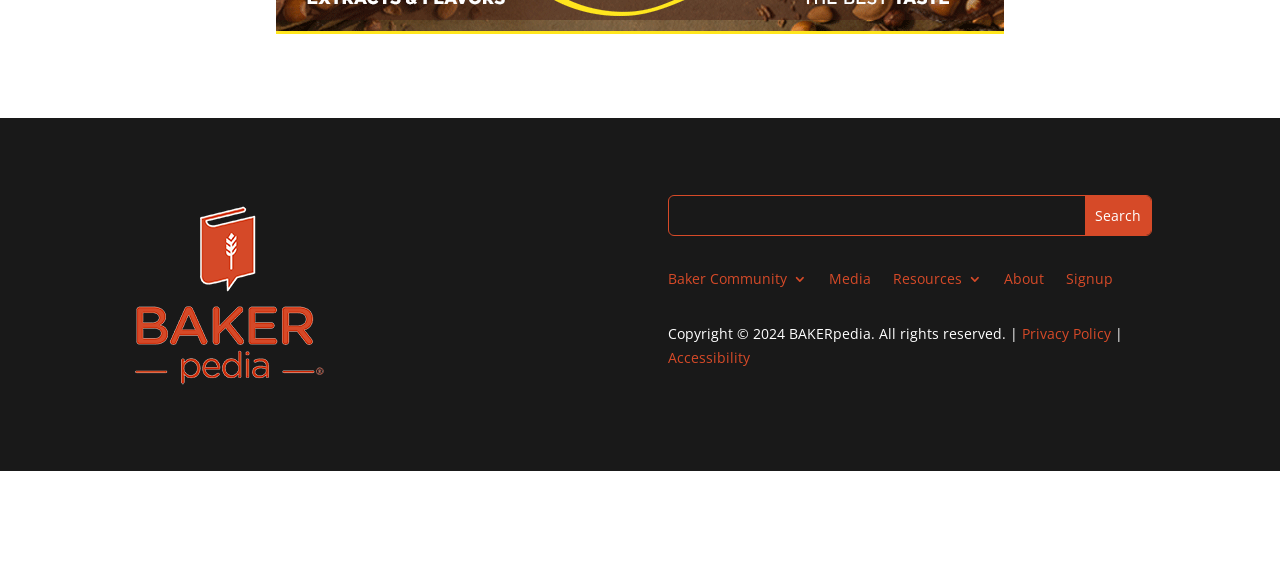What is the logo of this website?
Based on the image, answer the question with a single word or brief phrase.

BAKERpedia Logo